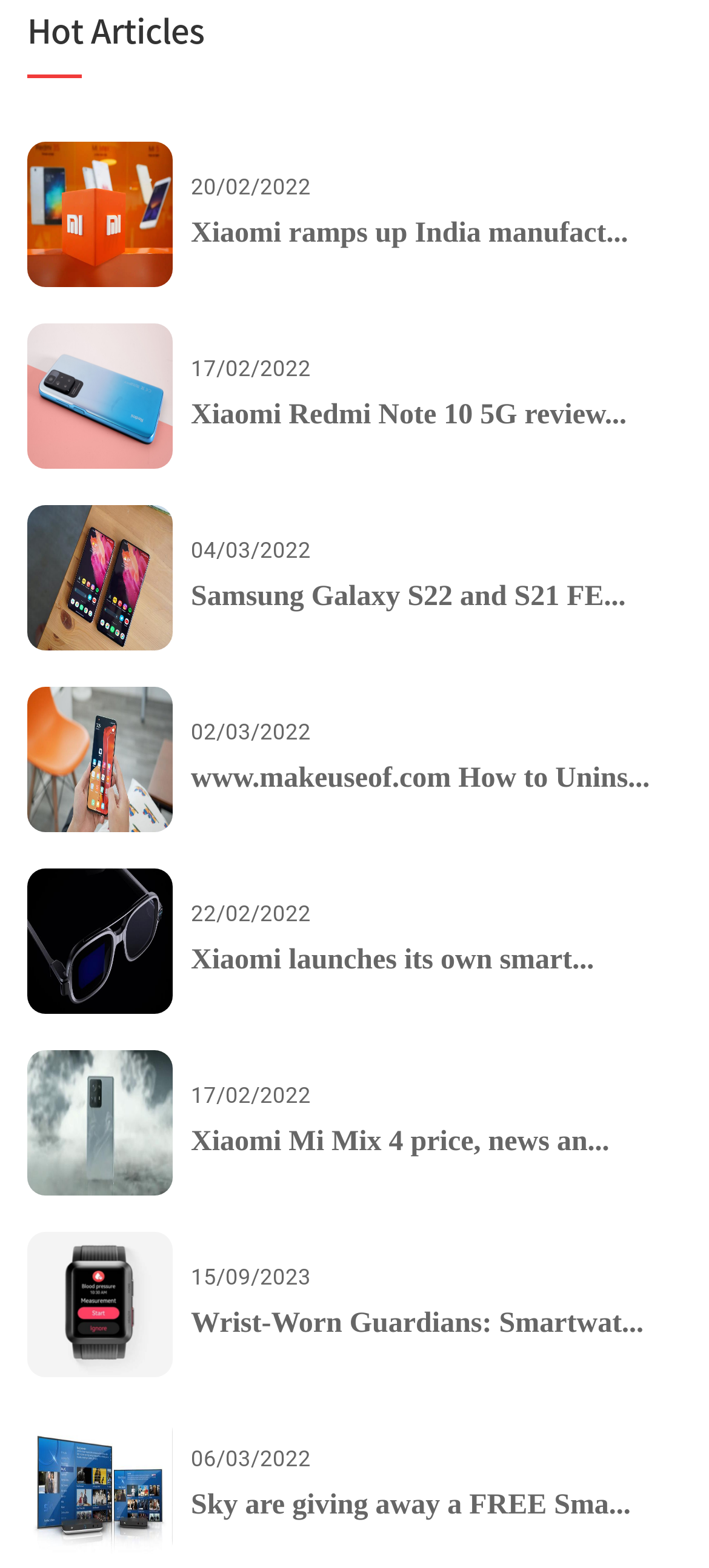Please provide the bounding box coordinates for the UI element as described: "Wrist-Worn Guardians: Smartwat...". The coordinates must be four floats between 0 and 1, represented as [left, top, right, bottom].

[0.269, 0.834, 0.908, 0.854]